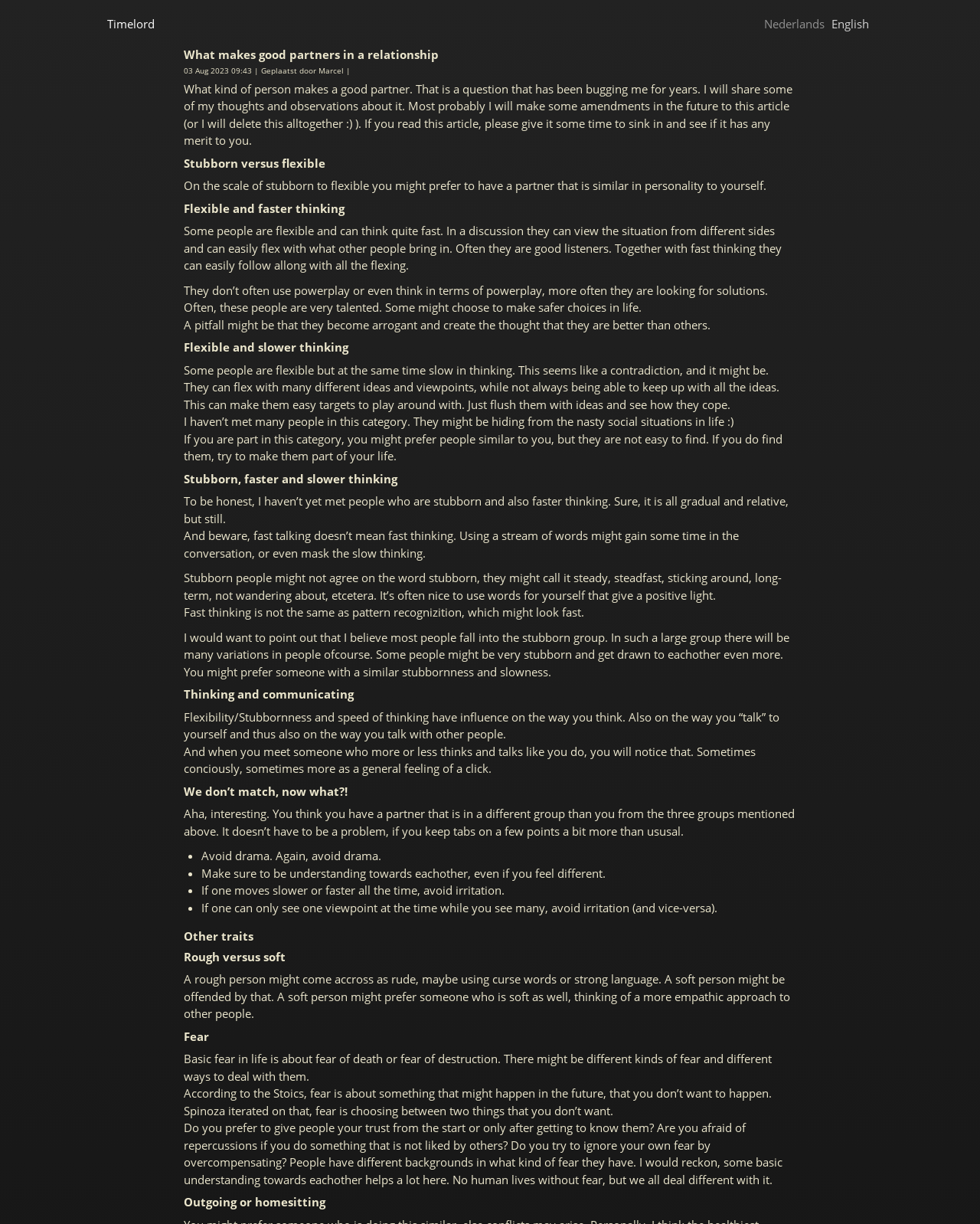From the details in the image, provide a thorough response to the question: What is the author's name?

The author's name is mentioned in the text '03 Aug 2023 09:43 | Geplaatst door Marcel |' which indicates that Marcel is the author of the article.